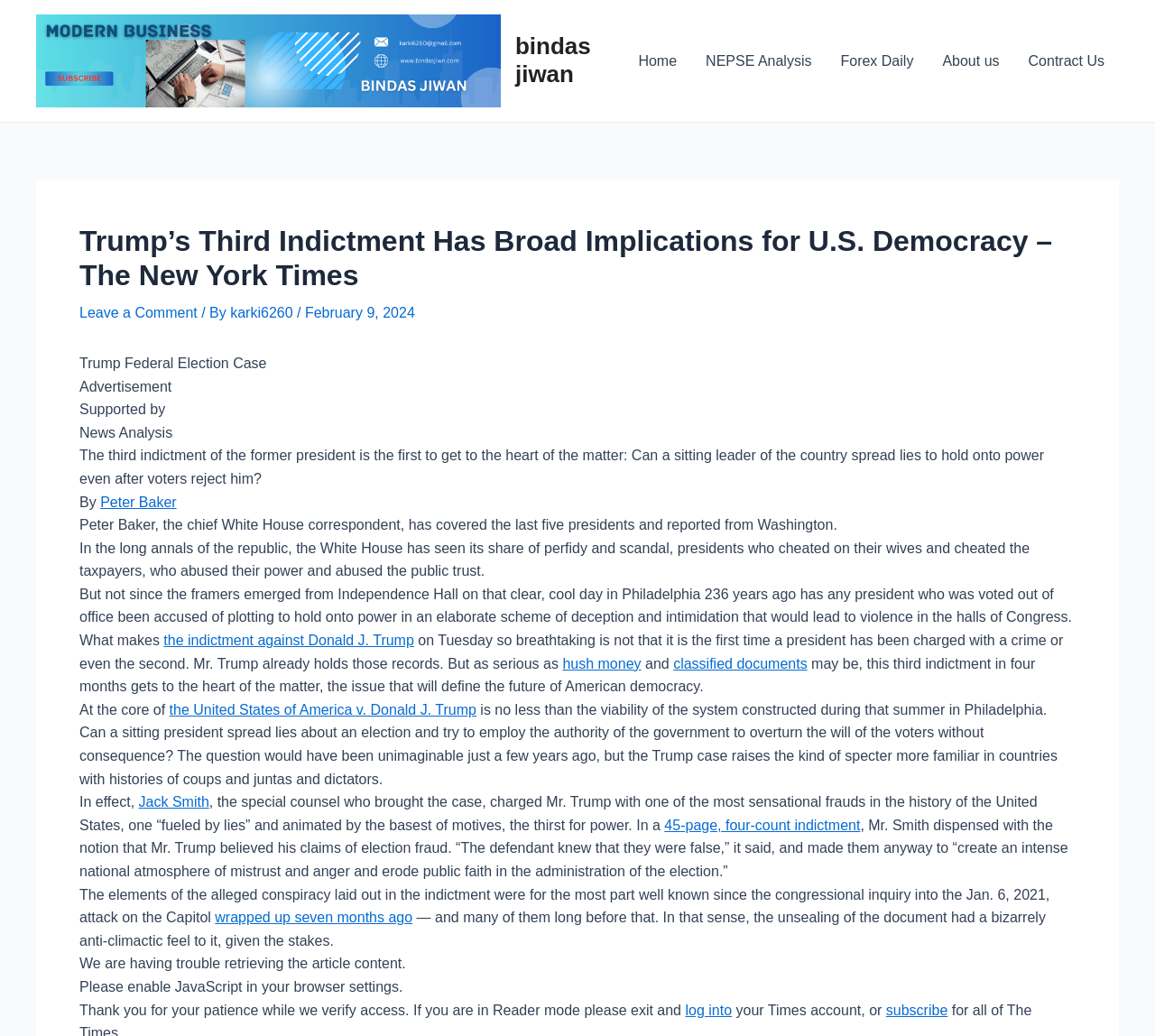How many counts are mentioned in the indictment?
Please provide a comprehensive answer based on the information in the image.

I found the answer by examining the text content of the webpage, specifically the section that mentions the indictment. The text states that the special counsel brought a '45-page, four-count indictment' against the former president.